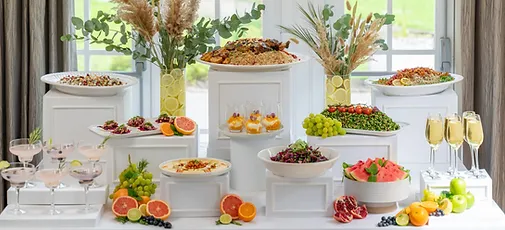What type of beverage is in the cocktail glasses?
Using the visual information, respond with a single word or phrase.

Light pink